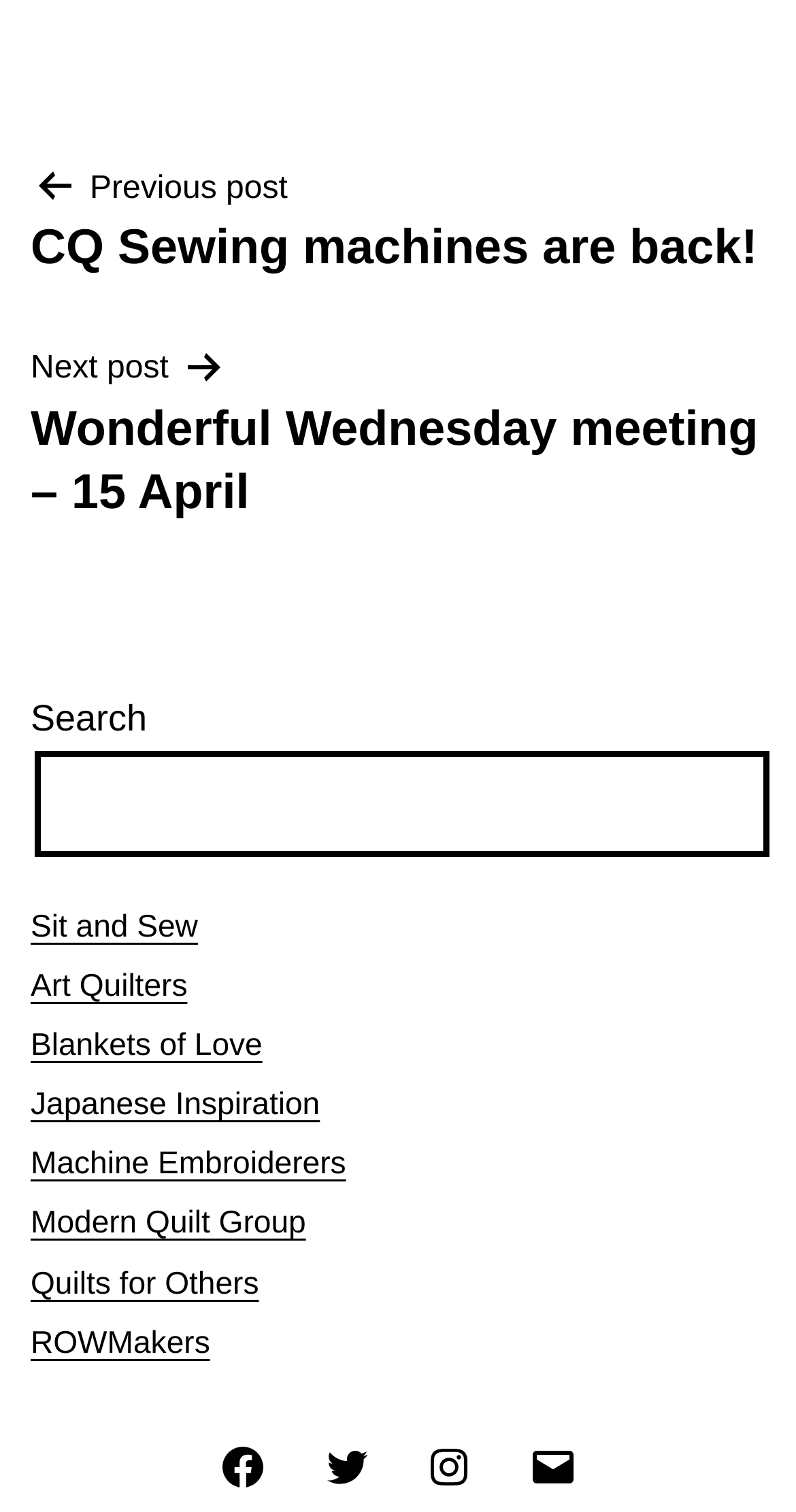How many groups are listed on the webpage?
Look at the image and answer the question using a single word or phrase.

8